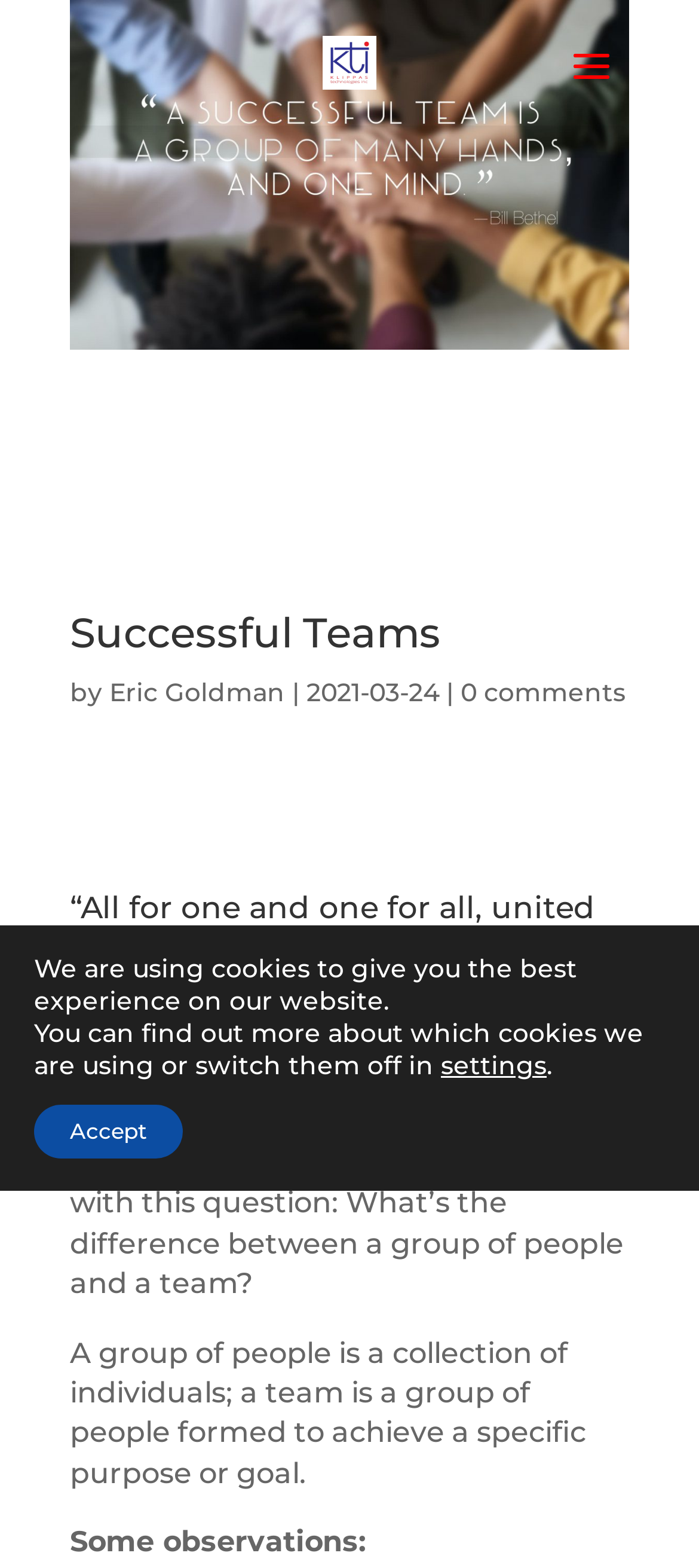Describe all the visual and textual components of the webpage comprehensively.

The webpage appears to be a blog post titled "Successful Teams" by Eric Goldman, dated March 24, 2021. At the top, there is a logo "klippas" with a link to the website, accompanied by a heading with the title of the blog post. Below the title, there is a quote from Alexandre Dumas' "The Three Musketeers" that reads "“All for one and one for all, united we stand divided we fall.”".

The main content of the blog post starts with a question about the difference between a group of people and a team, followed by a brief explanation. The text is divided into paragraphs, with the first paragraph discussing the distinction between a group and a team. The second paragraph provides some observations on this topic.

At the bottom of the page, there is a GDPR Cookie Banner that informs users about the use of cookies on the website. The banner contains a brief message, a link to learn more about the cookies used, and two buttons: "settings" and "Accept".

There are a total of 2 headings, 5 links, 7 static text elements, 2 buttons, and 1 image on the webpage. The layout is organized, with clear headings and concise text, making it easy to read and navigate.